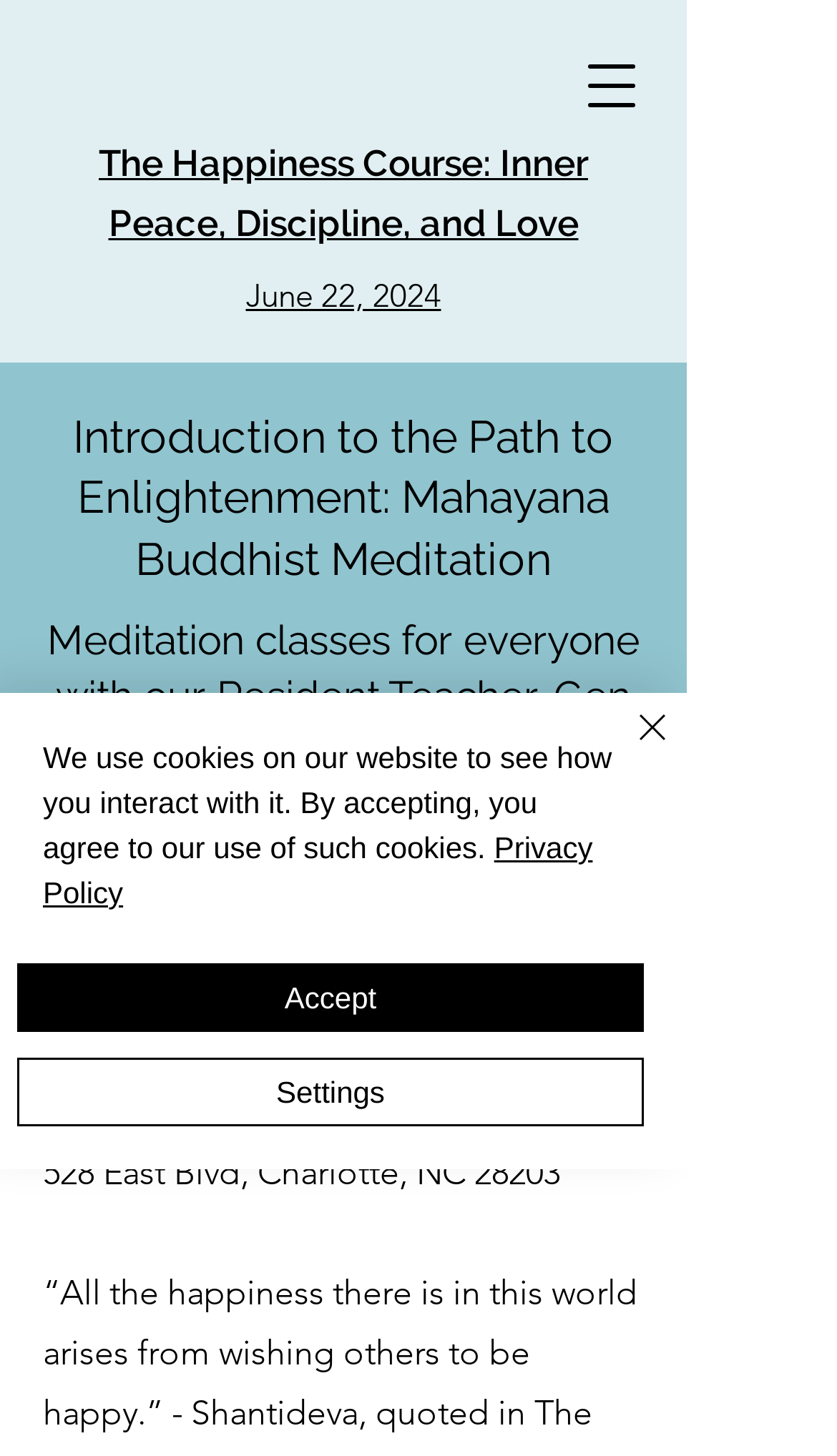Give a detailed account of the webpage.

The webpage appears to be the homepage of the Kadampa Meditation Center North Carolina. At the top left, there is a logo of the center, accompanied by a social bar with links to Google Places, Facebook, and Instagram. 

Below the logo, there is a prominent link to "The Happiness Course: Inner Peace, Discipline, and Love" and a date "June 22, 2024". 

On the left side of the page, there are three headings that introduce the center's meditation classes, taught by Gen Norbu. The headings provide information about the classes, including the topic, teacher, schedule, and cost.

On the right side of the page, there is a button to open the navigation menu. Below it, there is a section with the center's address and a brief description.

At the bottom of the page, there is an alert about the use of cookies on the website, with links to the Privacy Policy and buttons to accept or adjust the settings. There is also a close button to dismiss the alert.

There are several buttons and links scattered throughout the page, including a "Quick actions" button and a link to the center's logo.